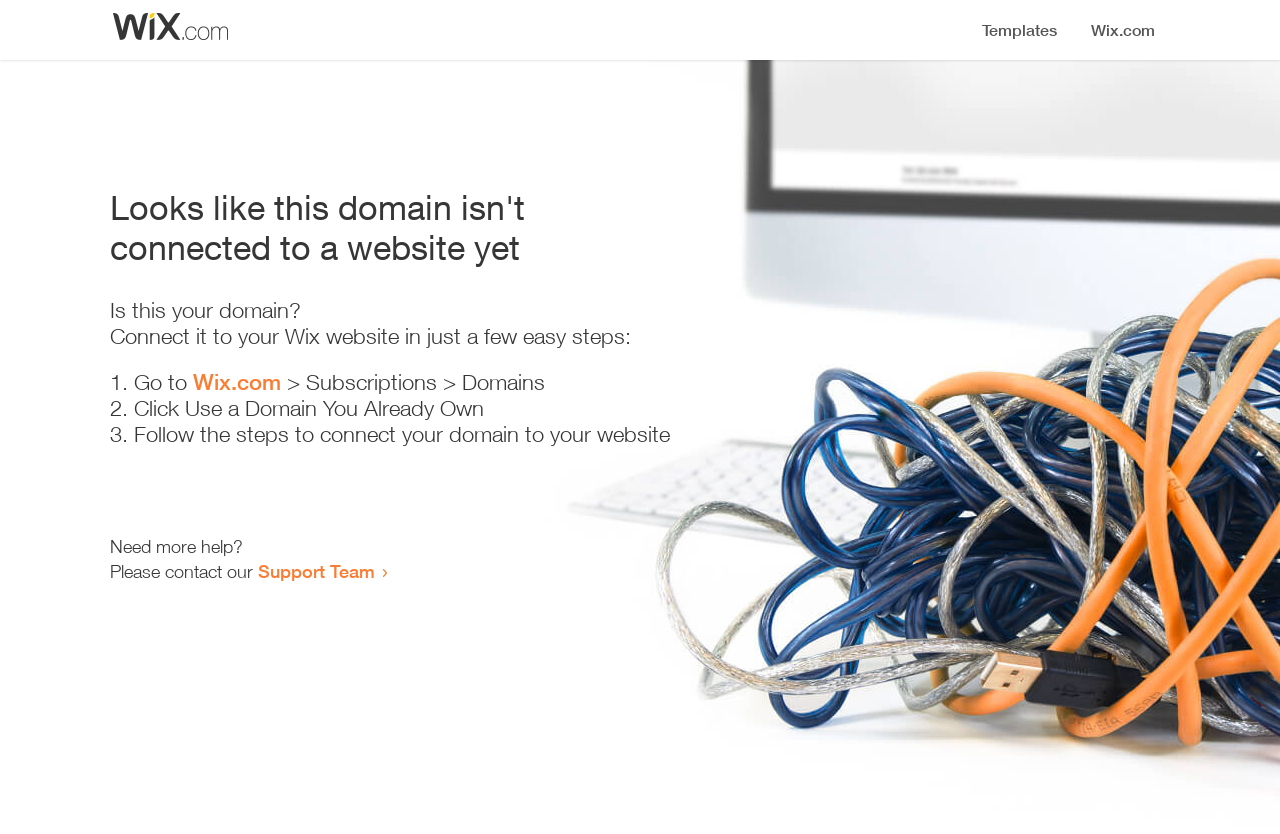How many steps are required to connect the domain to a website?
Provide a thorough and detailed answer to the question.

The webpage provides a list of steps to connect the domain to a website, and there are three list markers ('1.', '2.', '3.') indicating that three steps are required.